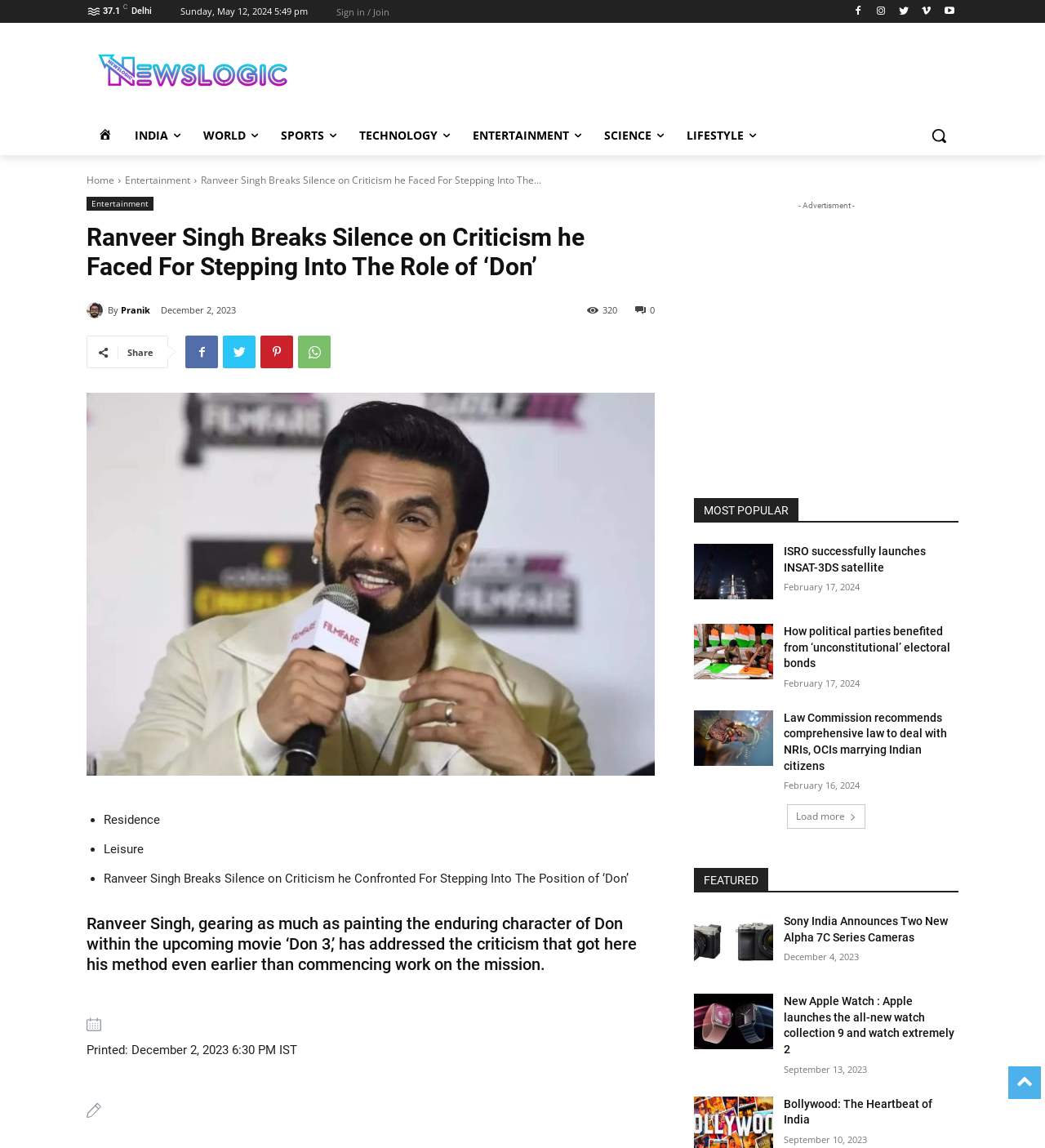What is the role of Ranveer Singh in the upcoming movie?
Look at the screenshot and give a one-word or phrase answer.

Don